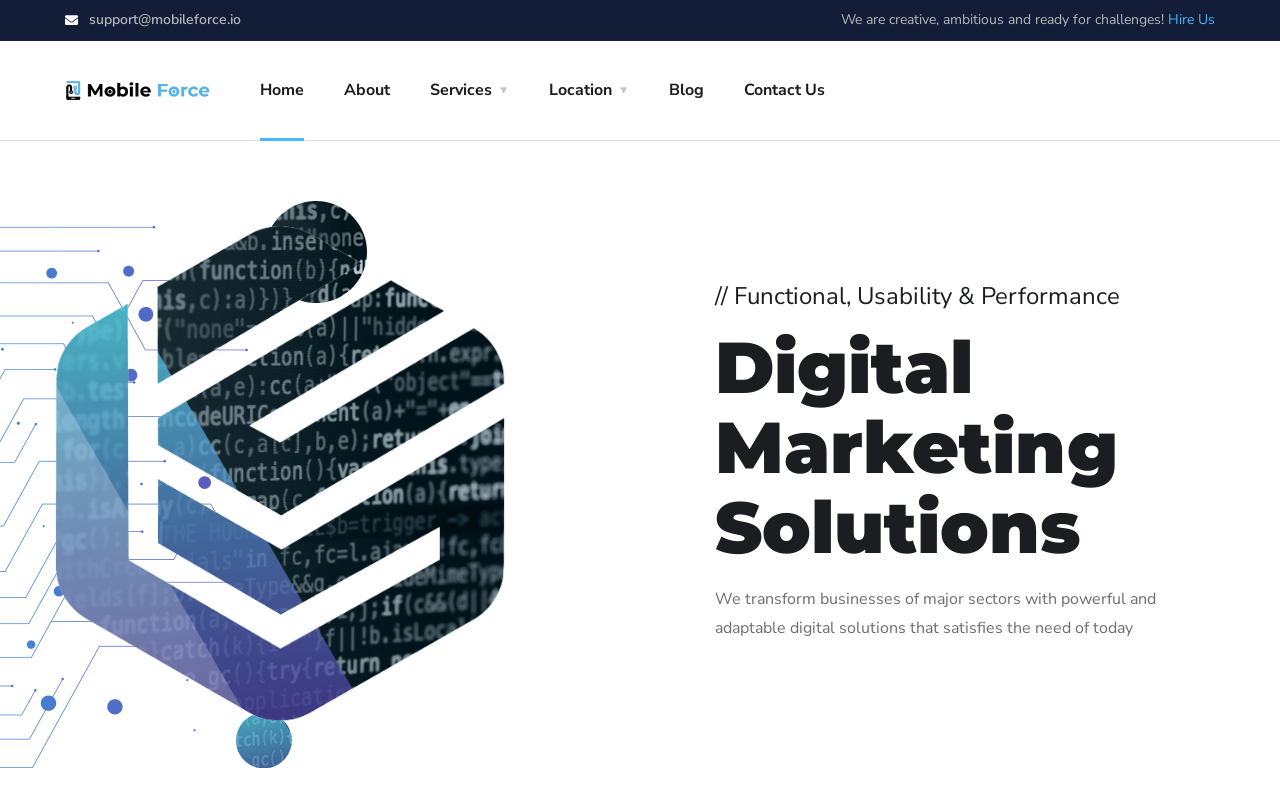Please examine the image and answer the question with a detailed explanation:
What is the company's approach to digital solutions?

I found the company's approach to digital solutions by looking at the StaticText element with the text 'We transform businesses of major sectors with powerful and adaptable digital solutions...' on the page, which suggests that the company's approach is to provide powerful and adaptable digital solutions.